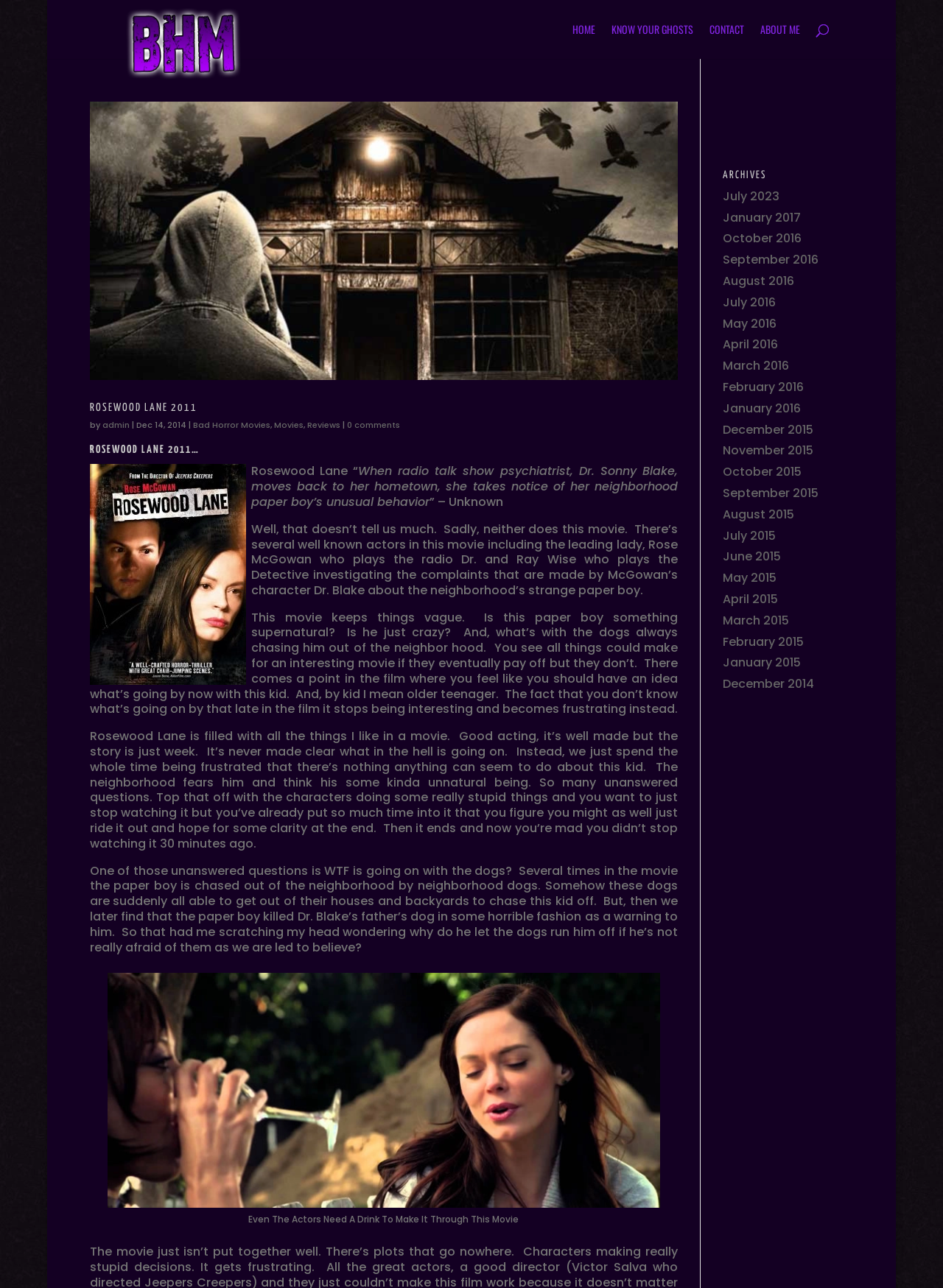Please provide the bounding box coordinates for the element that needs to be clicked to perform the following instruction: "view ARCHIVES". The coordinates should be given as four float numbers between 0 and 1, i.e., [left, top, right, bottom].

[0.766, 0.132, 0.905, 0.147]